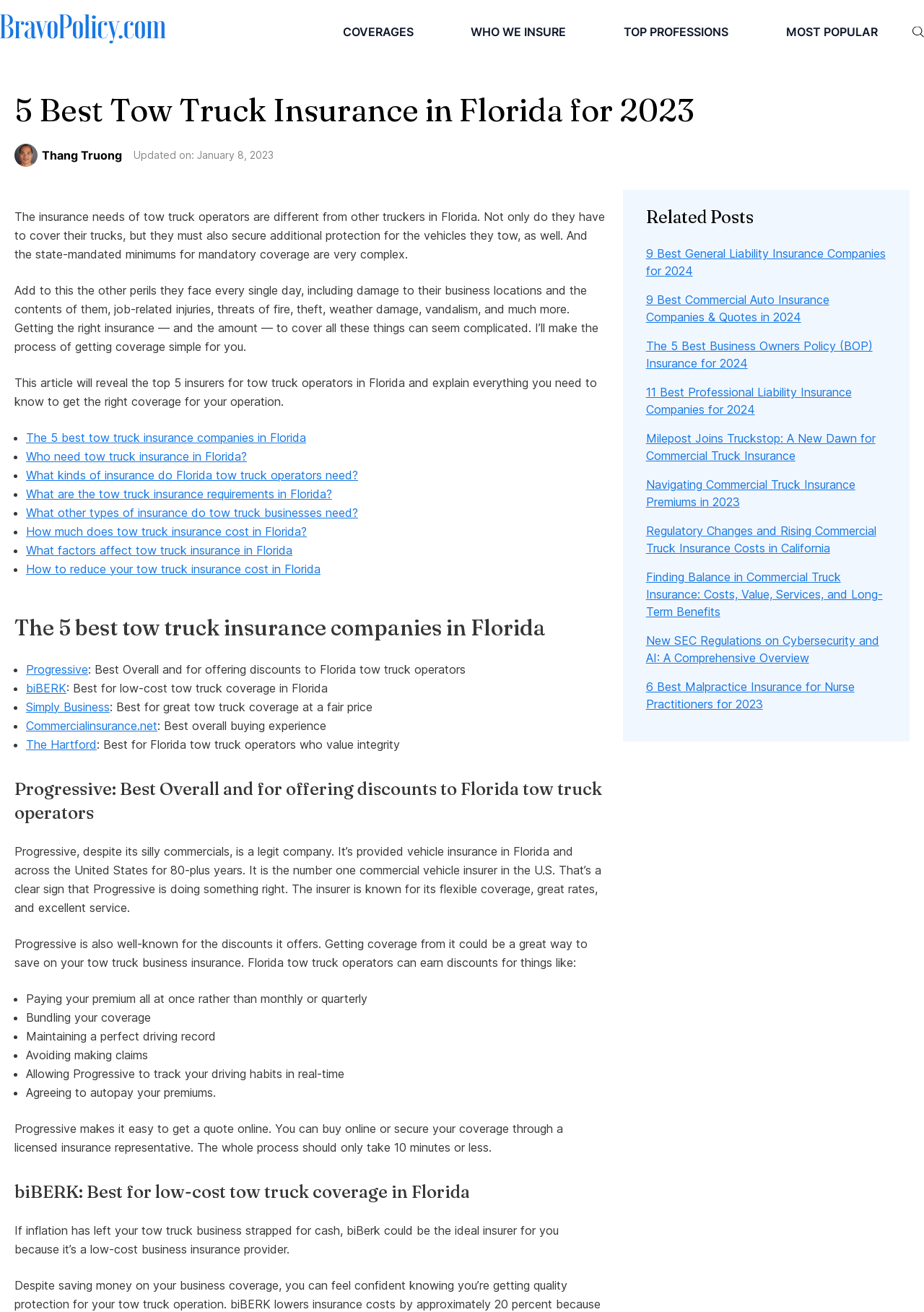Locate the bounding box coordinates of the element you need to click to accomplish the task described by this instruction: "Get a quote from 'biBERK'".

[0.028, 0.519, 0.072, 0.53]